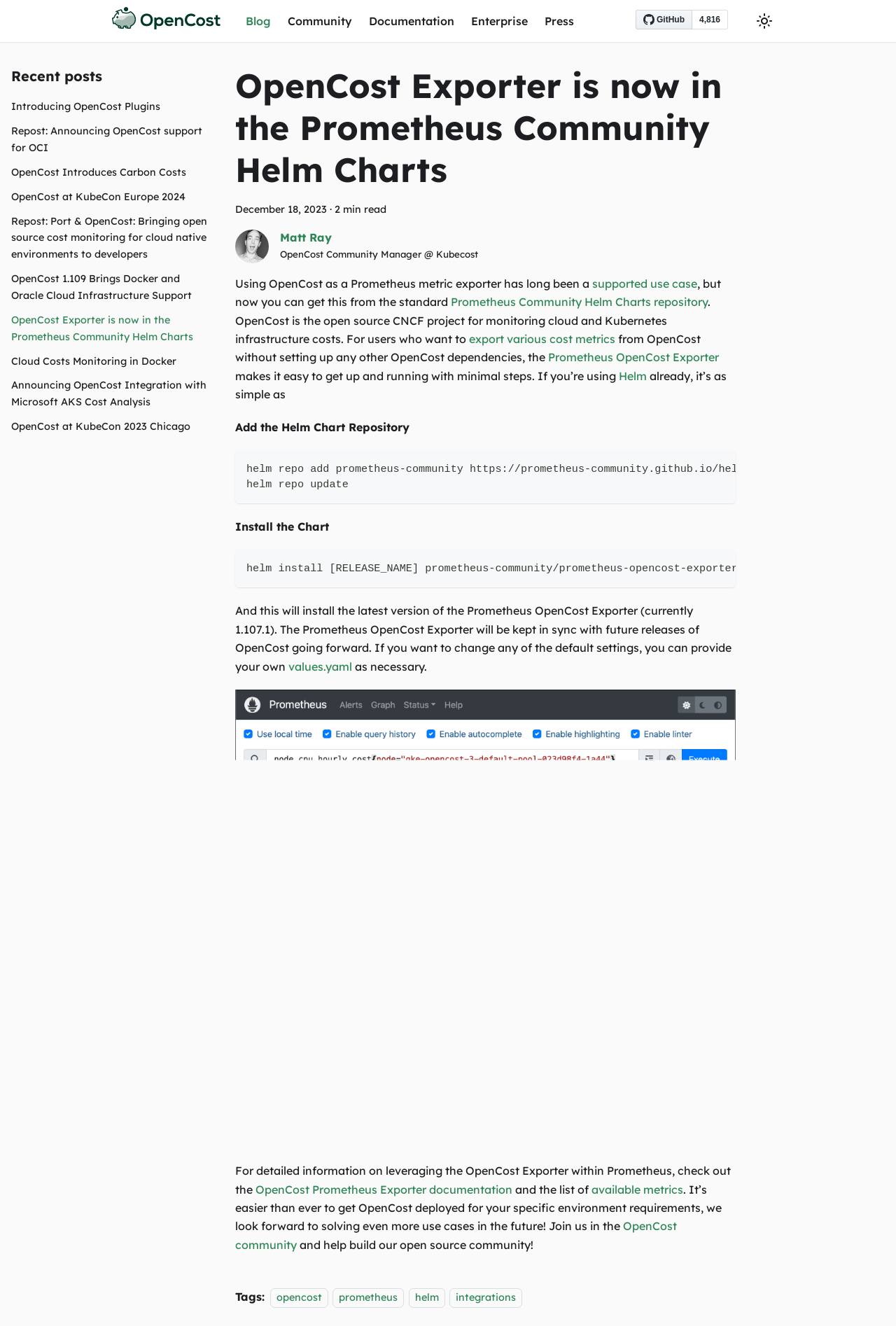Please identify the bounding box coordinates of the clickable region that I should interact with to perform the following instruction: "Copy the code to clipboard". The coordinates should be expressed as four float numbers between 0 and 1, i.e., [left, top, right, bottom].

[0.789, 0.344, 0.815, 0.362]